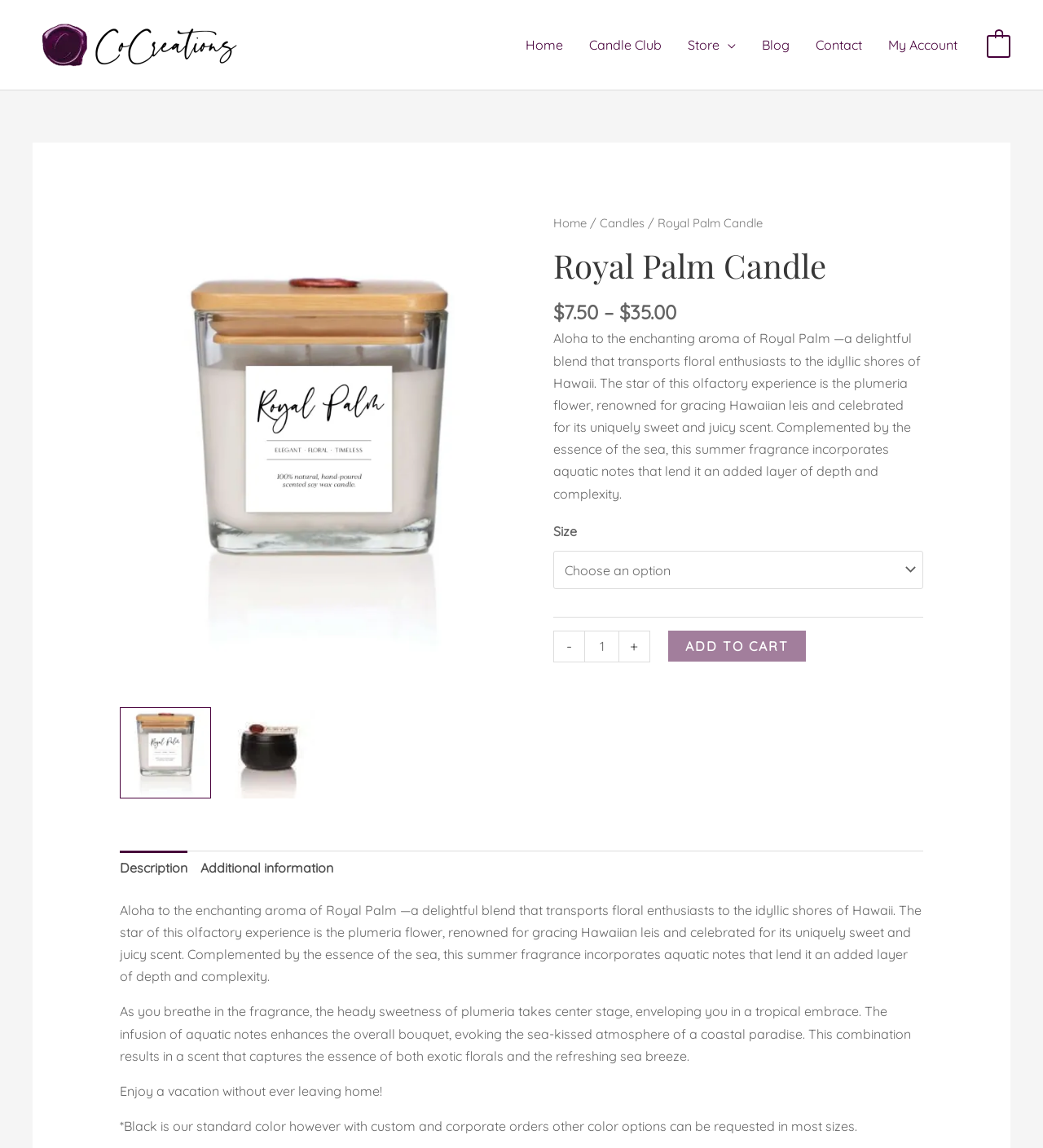What is the function of the '-' button?
Utilize the information in the image to give a detailed answer to the question.

The function of the '-' button can be inferred from its location and the surrounding elements. It is located next to the product quantity input field and has a minus sign, indicating that it is used to decrease the quantity of the product.